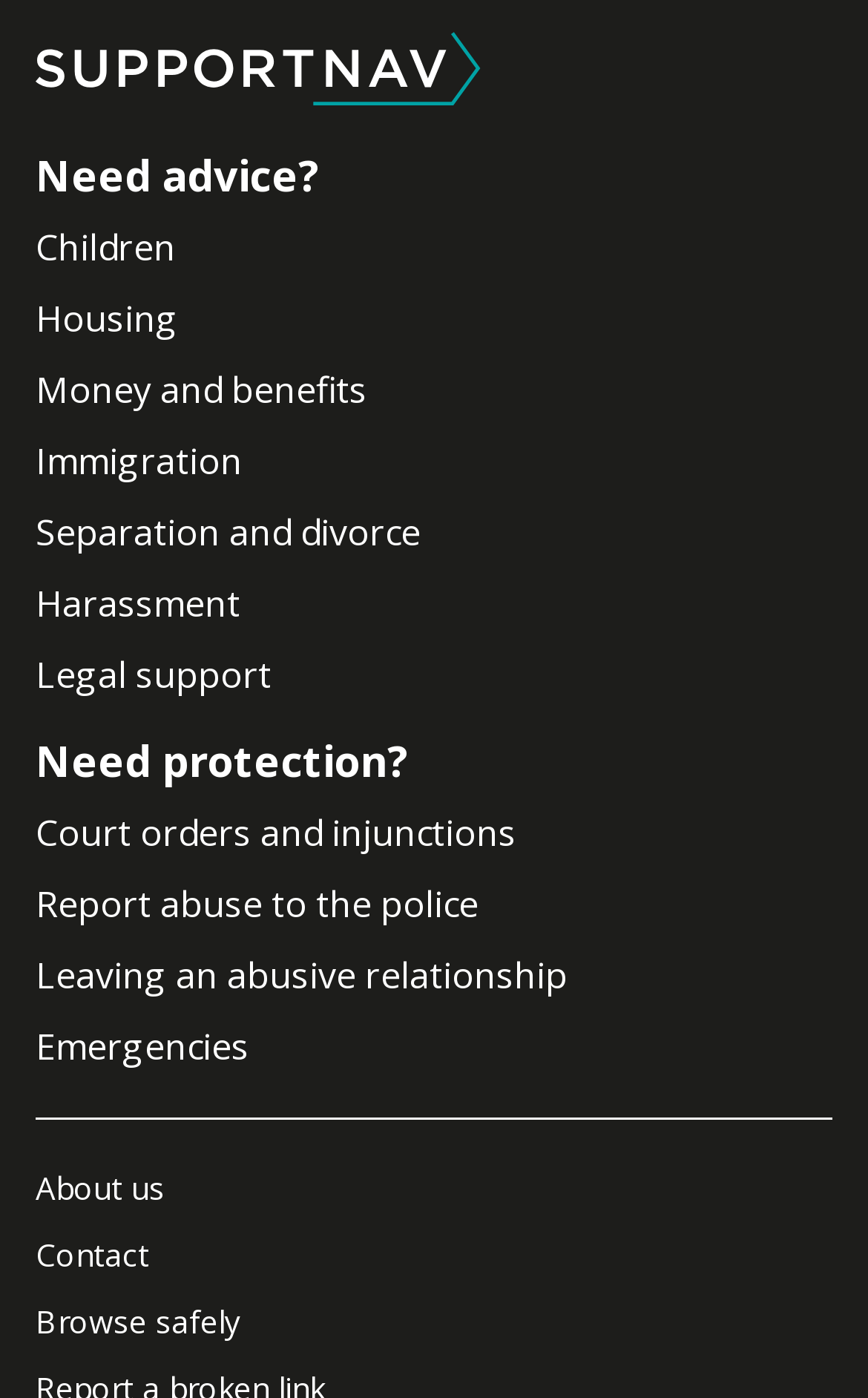How many links are there under 'Need protection?'
Could you give a comprehensive explanation in response to this question?

The webpage has a heading 'Need protection?' followed by four links, which are 'Court orders and injunctions', 'Report abuse to the police', 'Leaving an abusive relationship', and 'Emergencies'.